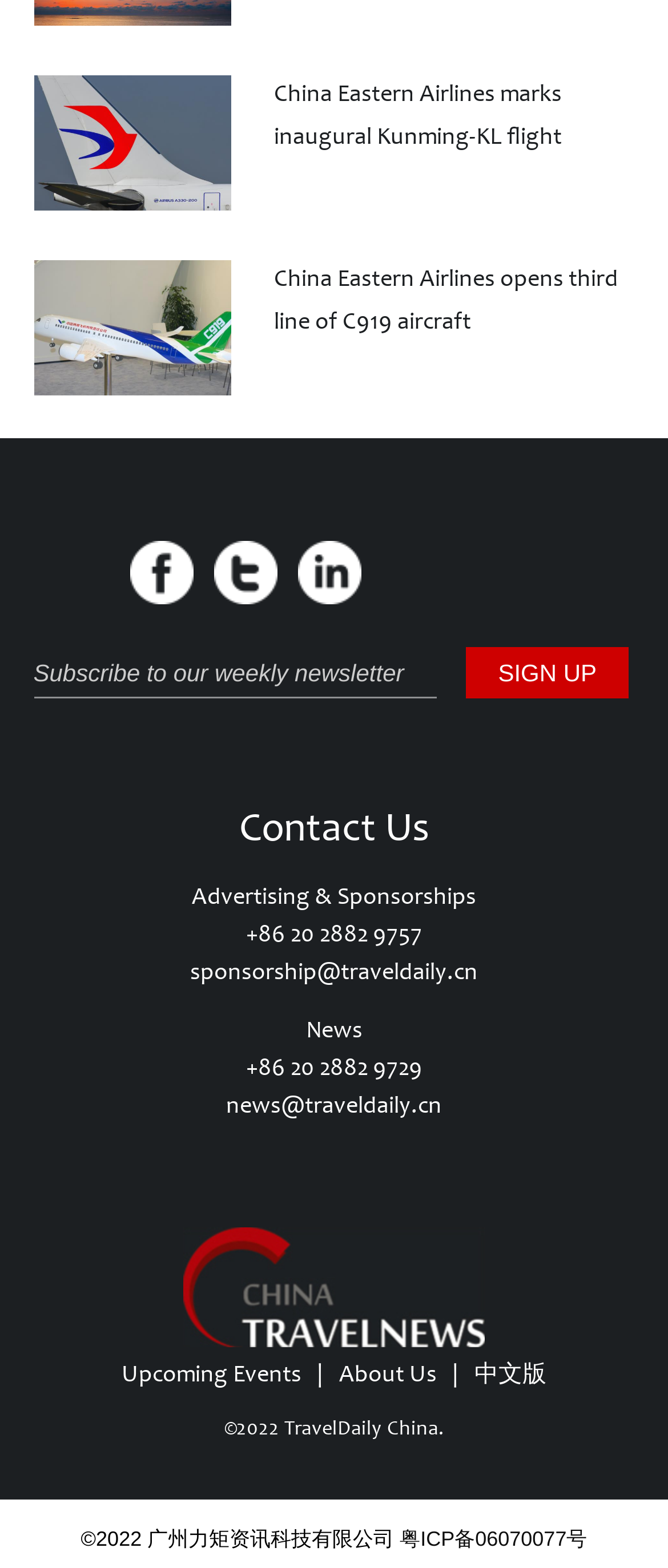How many news links are on the page?
Provide a well-explained and detailed answer to the question.

I counted the number of links with news-related text, such as 'China Eastern Airlines marks inaugural Kunming-KL flight' and 'China Eastern Airlines opens third line of C919 aircraft', and found four of them.